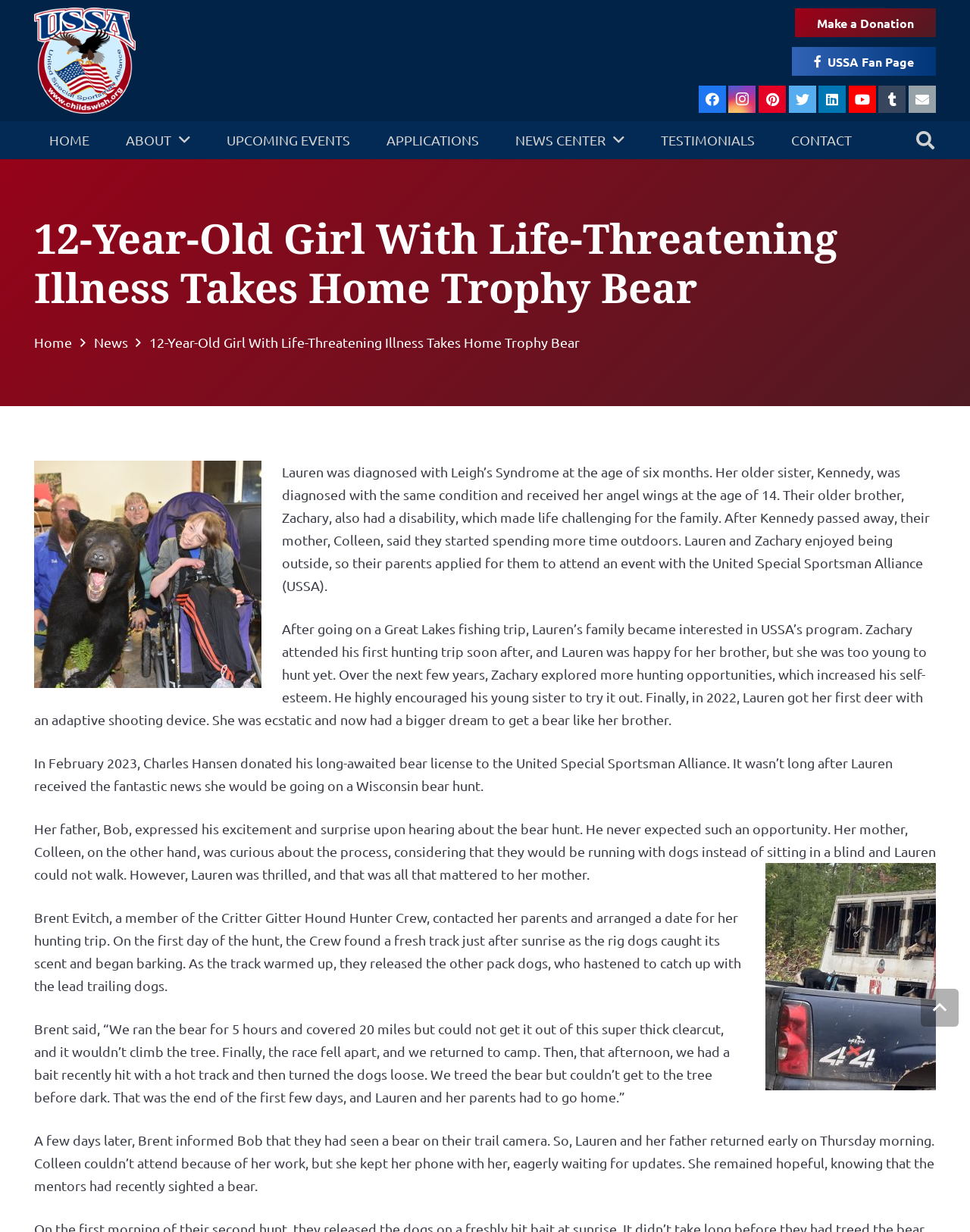What is the headline of the webpage?

12-Year-Old Girl With Life-Threatening Illness Takes Home Trophy Bear